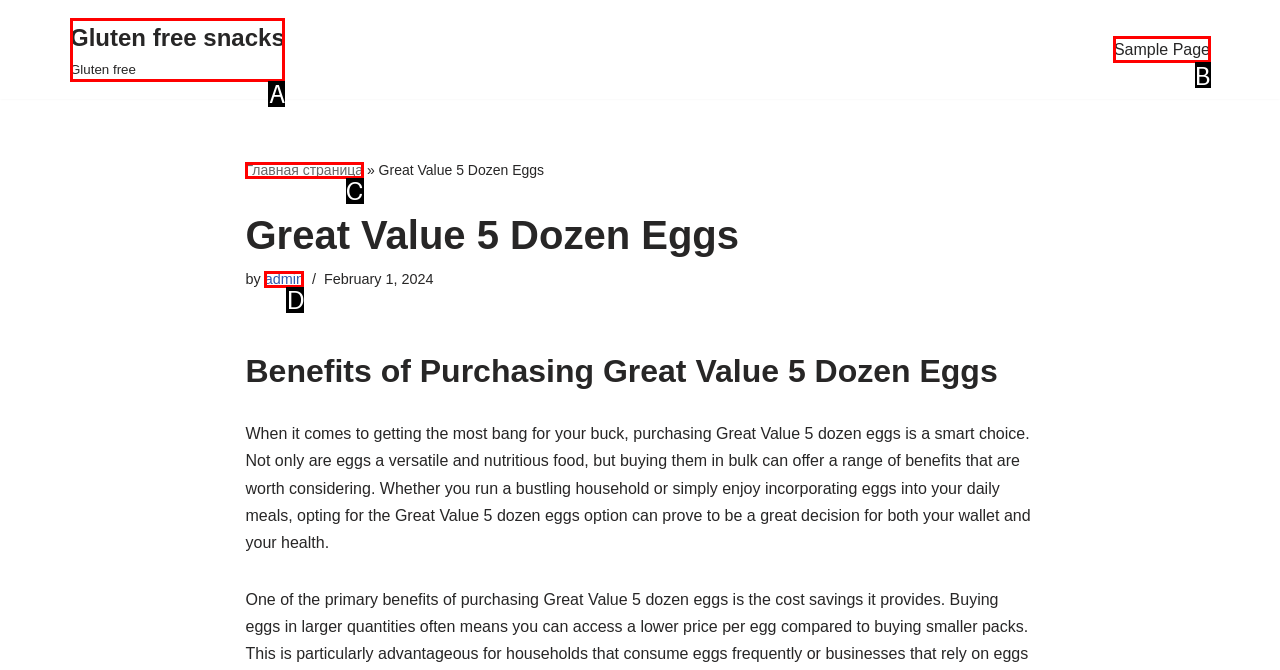What letter corresponds to the UI element described here: admin
Reply with the letter from the options provided.

D